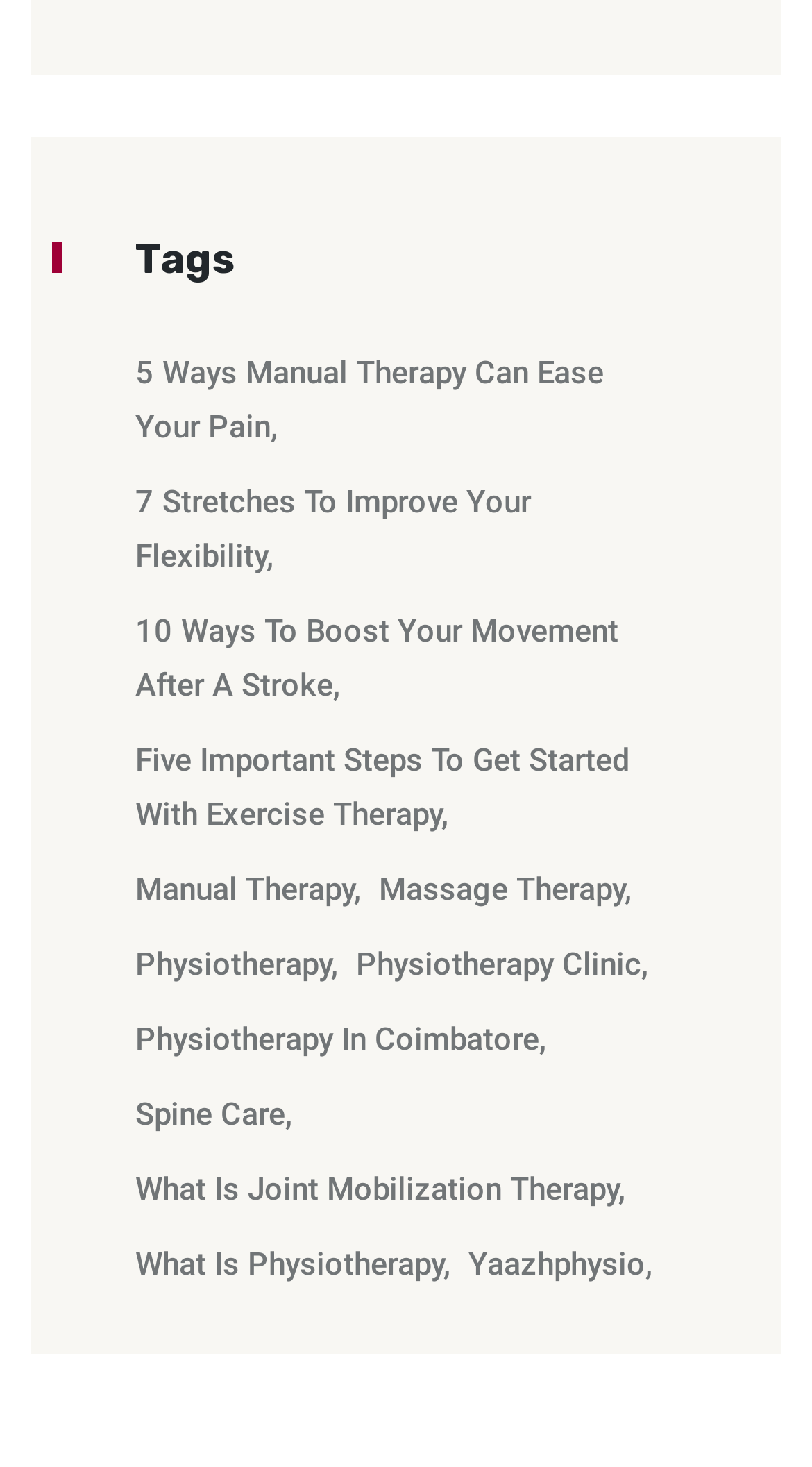How many links have more than 3 items?
Please answer the question with a single word or phrase, referencing the image.

8